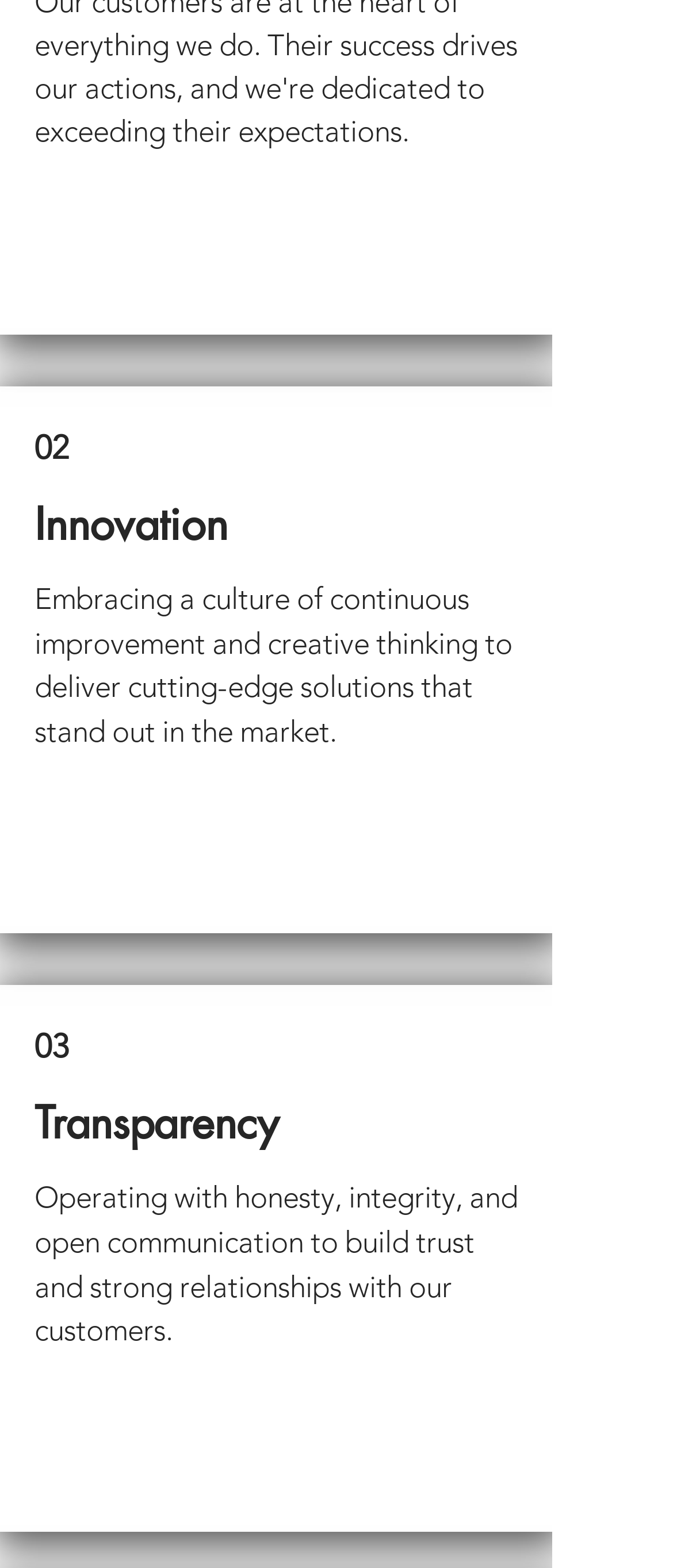Carefully observe the image and respond to the question with a detailed answer:
What is the tone of the webpage?

The tone of the webpage is professional, as indicated by the formal language used in the StaticText elements, such as 'Embracing a culture of continuous improvement' and 'Operating with honesty, integrity, and open communication', suggesting that this webpage is likely a company website or a professional organization.